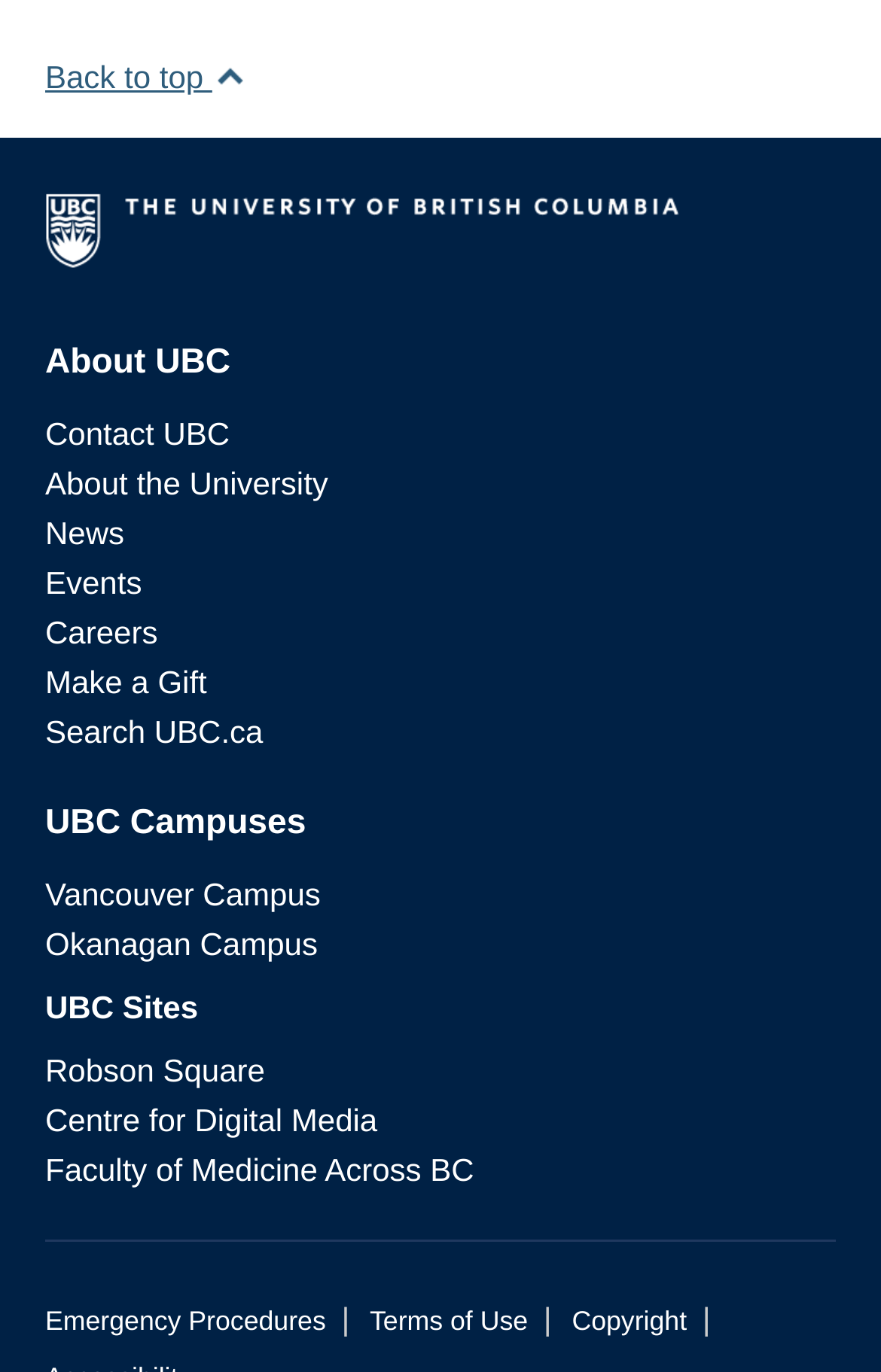Please identify the bounding box coordinates of the element I should click to complete this instruction: 'go to the University of British Columbia homepage'. The coordinates should be given as four float numbers between 0 and 1, like this: [left, top, right, bottom].

[0.051, 0.133, 0.949, 0.216]